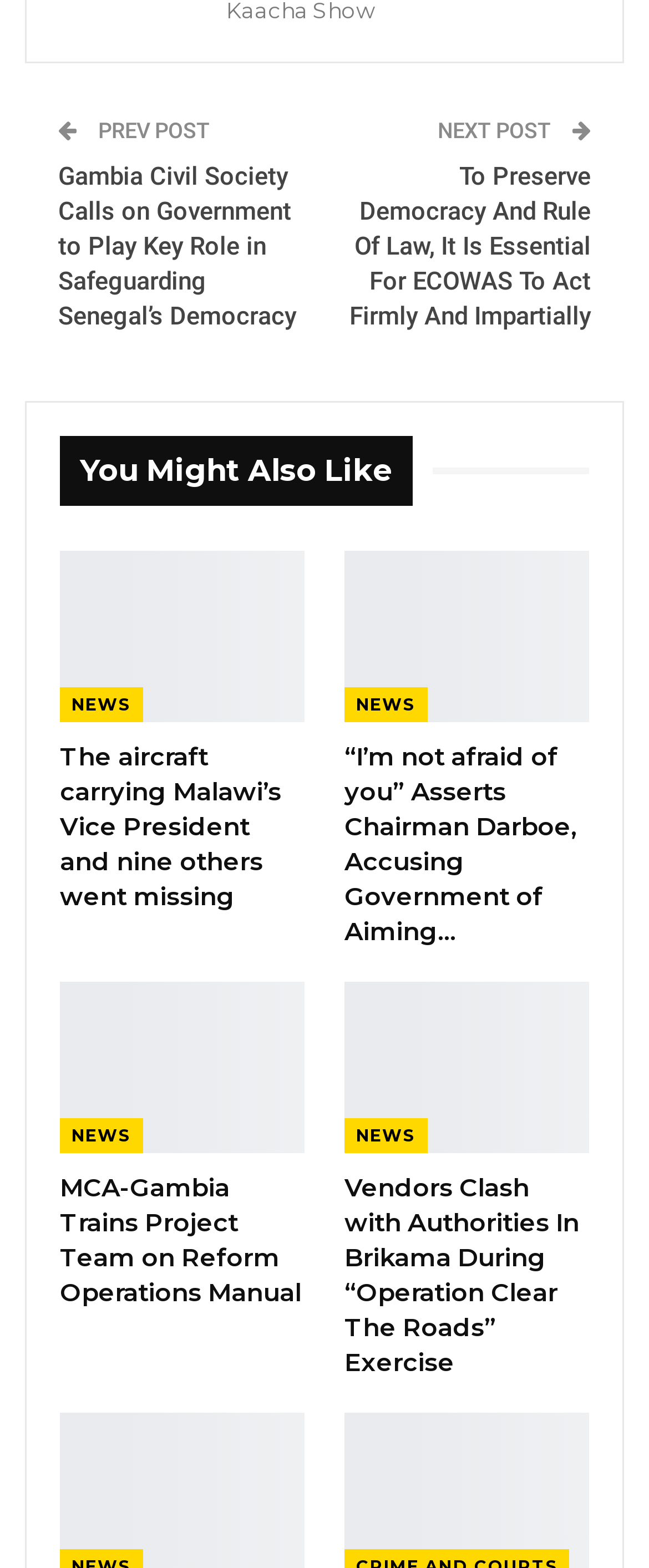Find and indicate the bounding box coordinates of the region you should select to follow the given instruction: "Follow on Facebook".

None